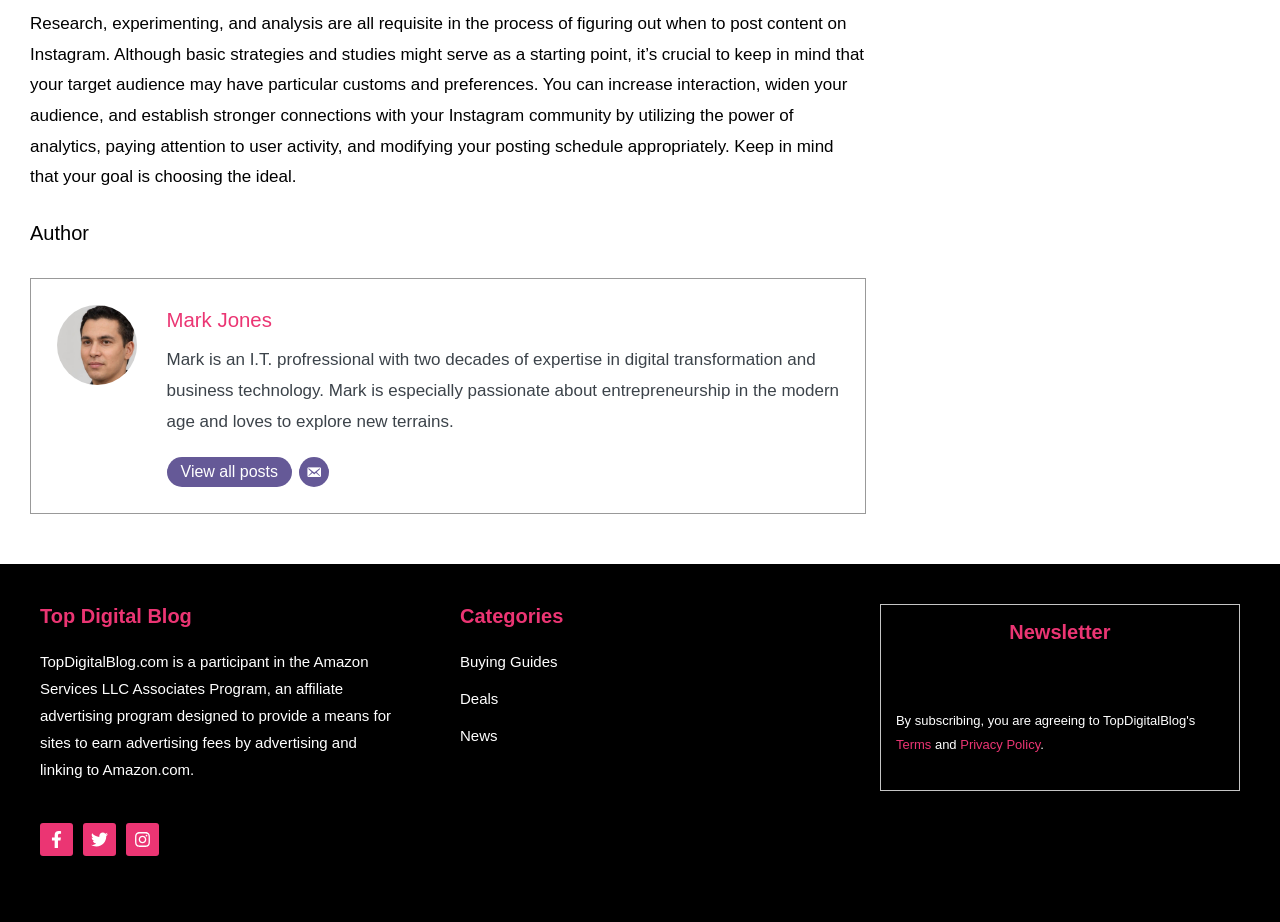Provide the bounding box coordinates of the UI element that matches the description: "View all posts".

[0.13, 0.496, 0.228, 0.528]